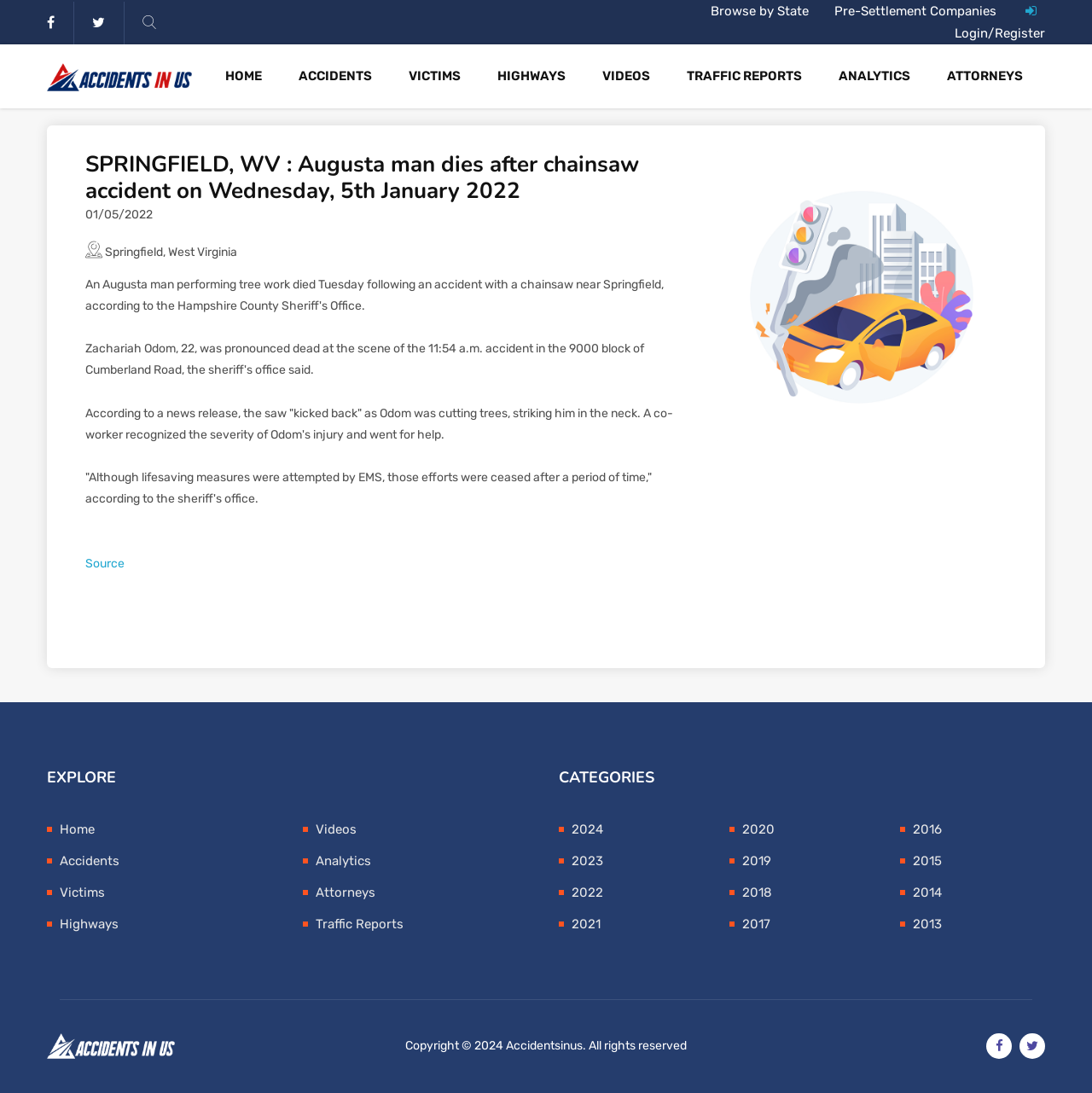Pinpoint the bounding box coordinates of the element that must be clicked to accomplish the following instruction: "Browse by State". The coordinates should be in the format of four float numbers between 0 and 1, i.e., [left, top, right, bottom].

[0.651, 0.003, 0.741, 0.017]